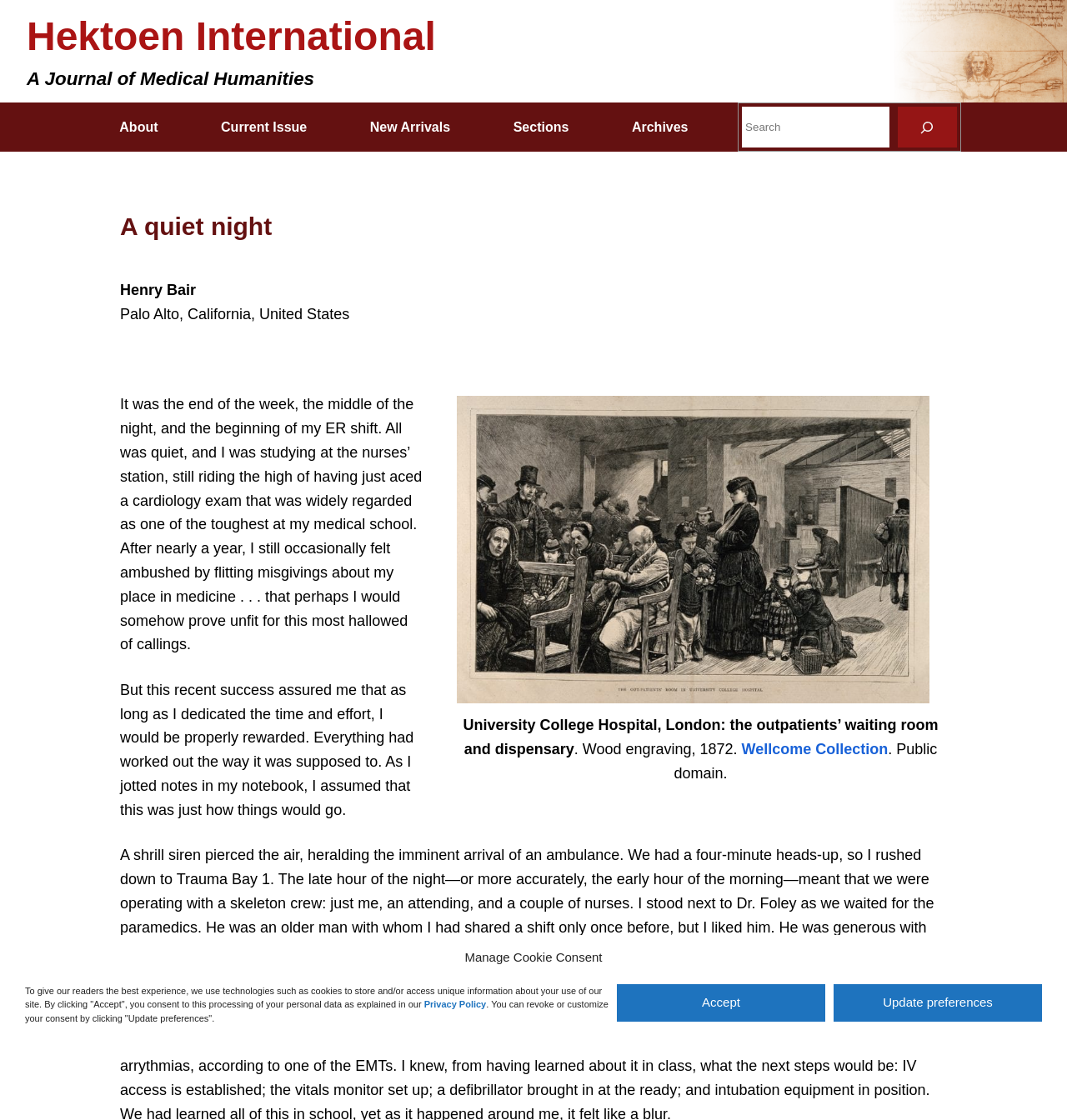Please find the bounding box coordinates of the element's region to be clicked to carry out this instruction: "Go to the 'Archives' section".

[0.58, 0.098, 0.657, 0.129]